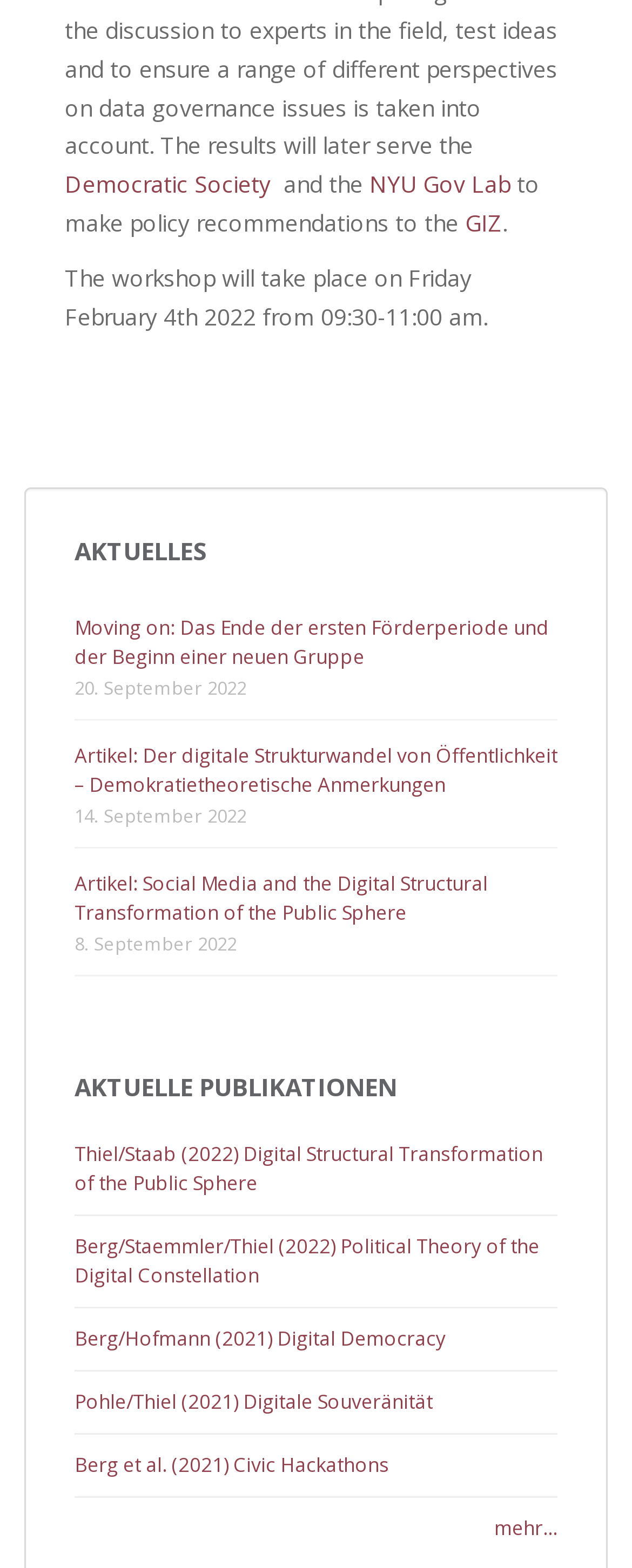Identify the bounding box coordinates of the region I need to click to complete this instruction: "click the link to see more publications".

[0.782, 0.966, 0.882, 0.983]